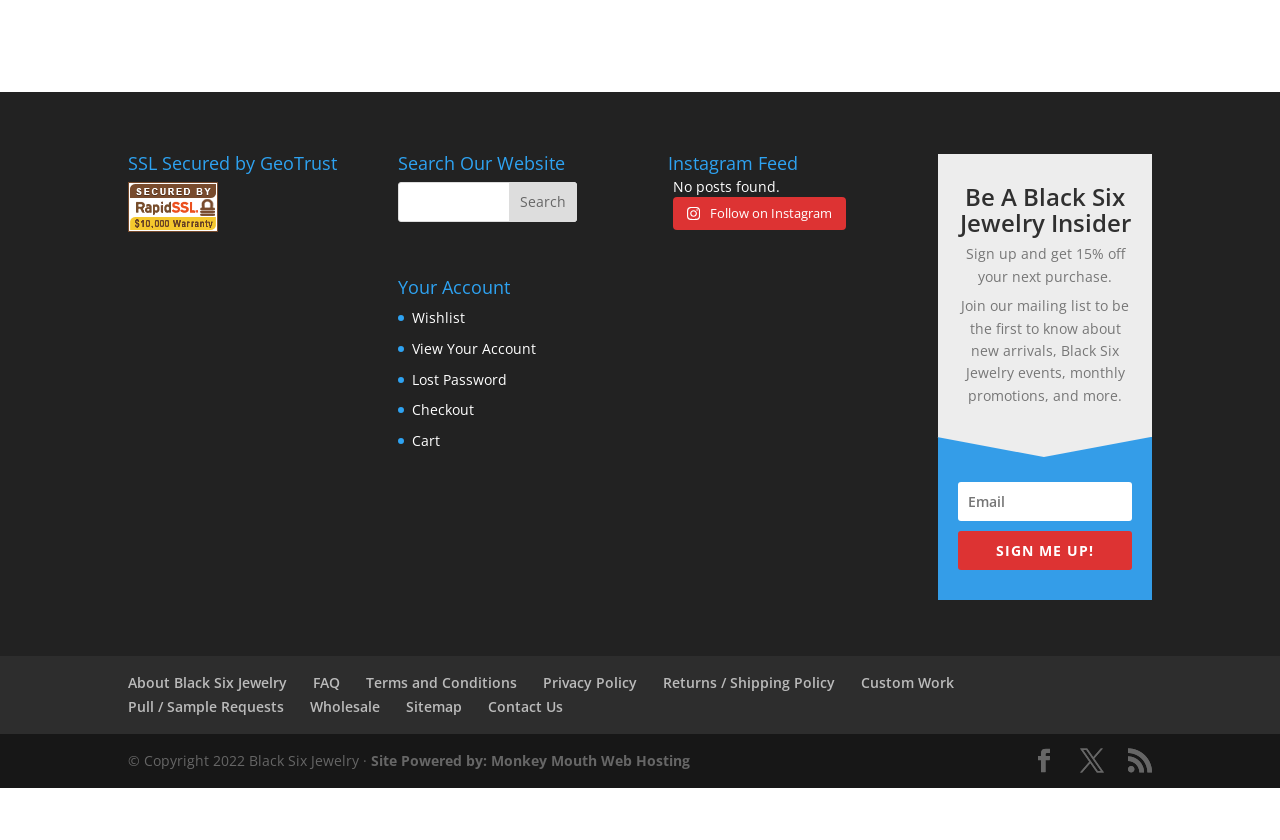What is the discount offered for signing up?
Respond with a short answer, either a single word or a phrase, based on the image.

15% off